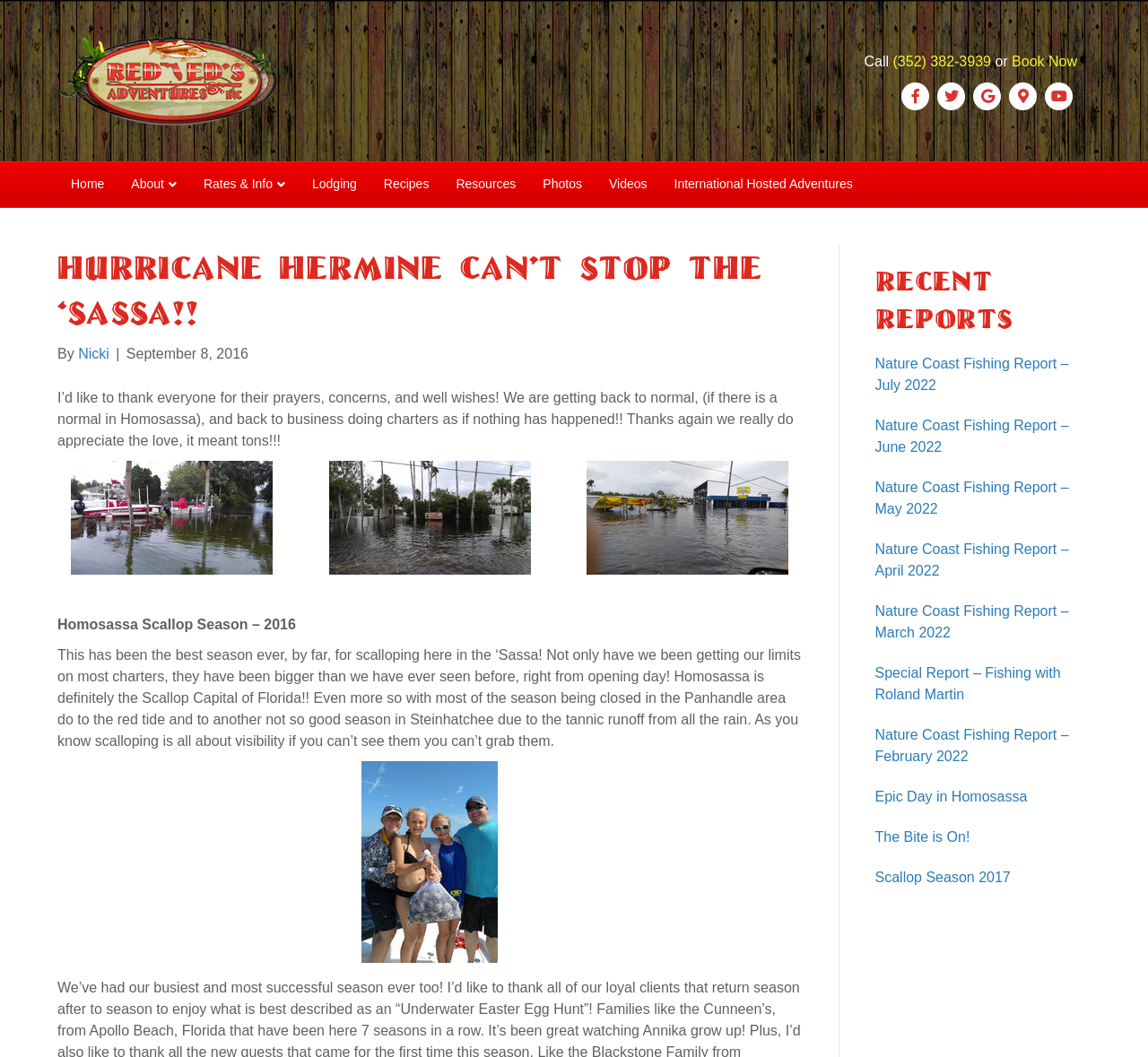Describe in detail what you see on the webpage.

The webpage is about Red Ed's Adventures, a fishing charter service. At the top, there is a header section with a logo and a navigation menu with links to different pages, including Home, About, Rates & Info, Lodging, Recipes, Resources, Photos, and Videos. Below the header, there is a section with social media links to Facebook, Twitter, Google, Google Maps, and YouTube.

The main content of the page is divided into two columns. The left column has a heading "Hurricane Hermine Can’t Stop The ‘Sassa!!" followed by a brief message from Nicki, thanking everyone for their prayers and well wishes after the hurricane. Below this, there is a long paragraph about the scallop season in Homosassa, Florida, describing it as the best season ever with bigger scallops than usual.

The right column has a section titled "Recent Reports" with links to various fishing reports from different months, including July, June, May, April, March, and February 2022, as well as a special report on fishing with Roland Martin.

Throughout the page, there are several images, including a logo image, a header image, and multiple figure images, likely showing fishing-related scenes or scallops. The overall layout is organized, with clear headings and concise text, making it easy to navigate and read.